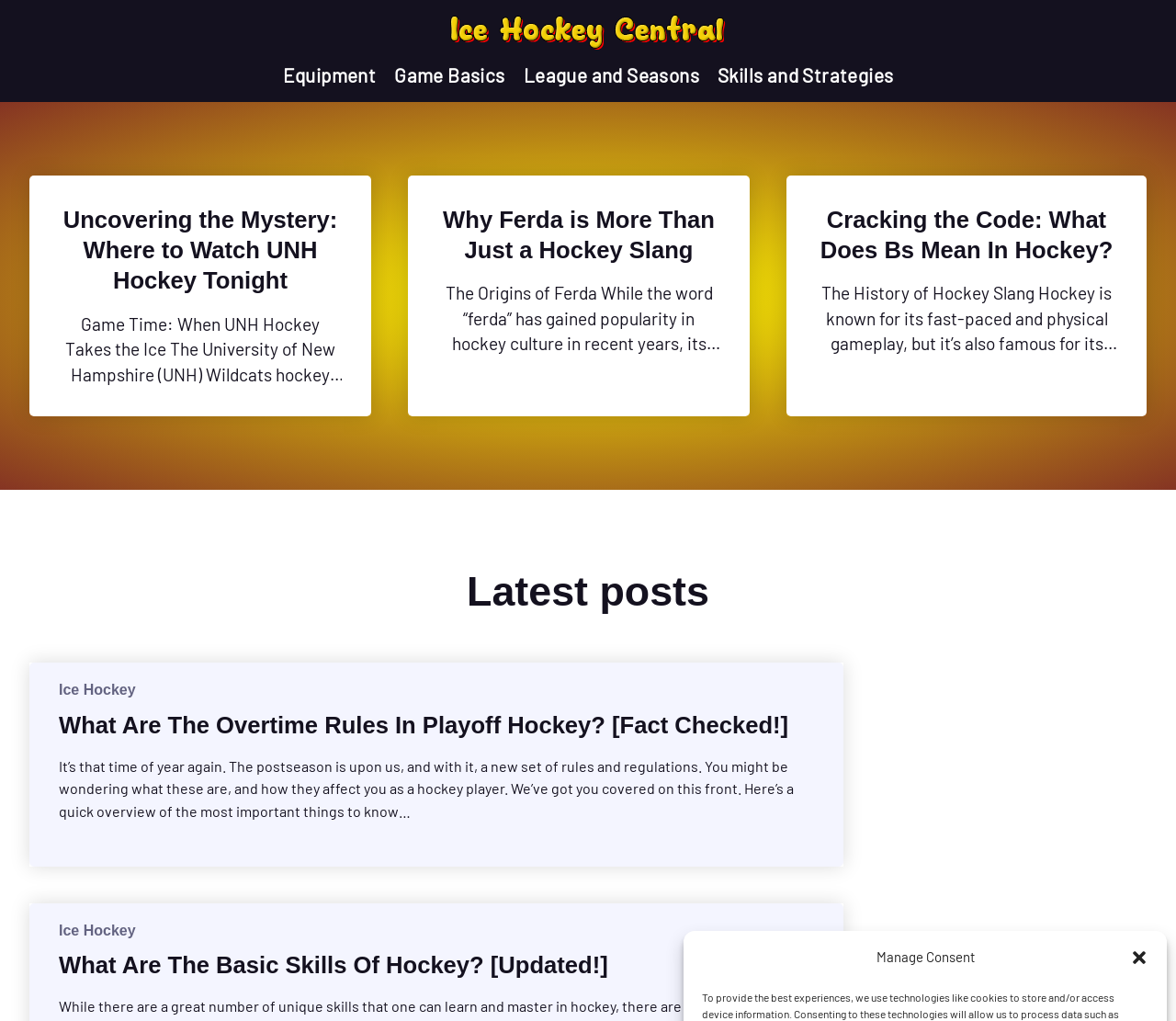Please identify the bounding box coordinates of the area that needs to be clicked to follow this instruction: "Learn about 'Equipment'".

[0.24, 0.063, 0.32, 0.085]